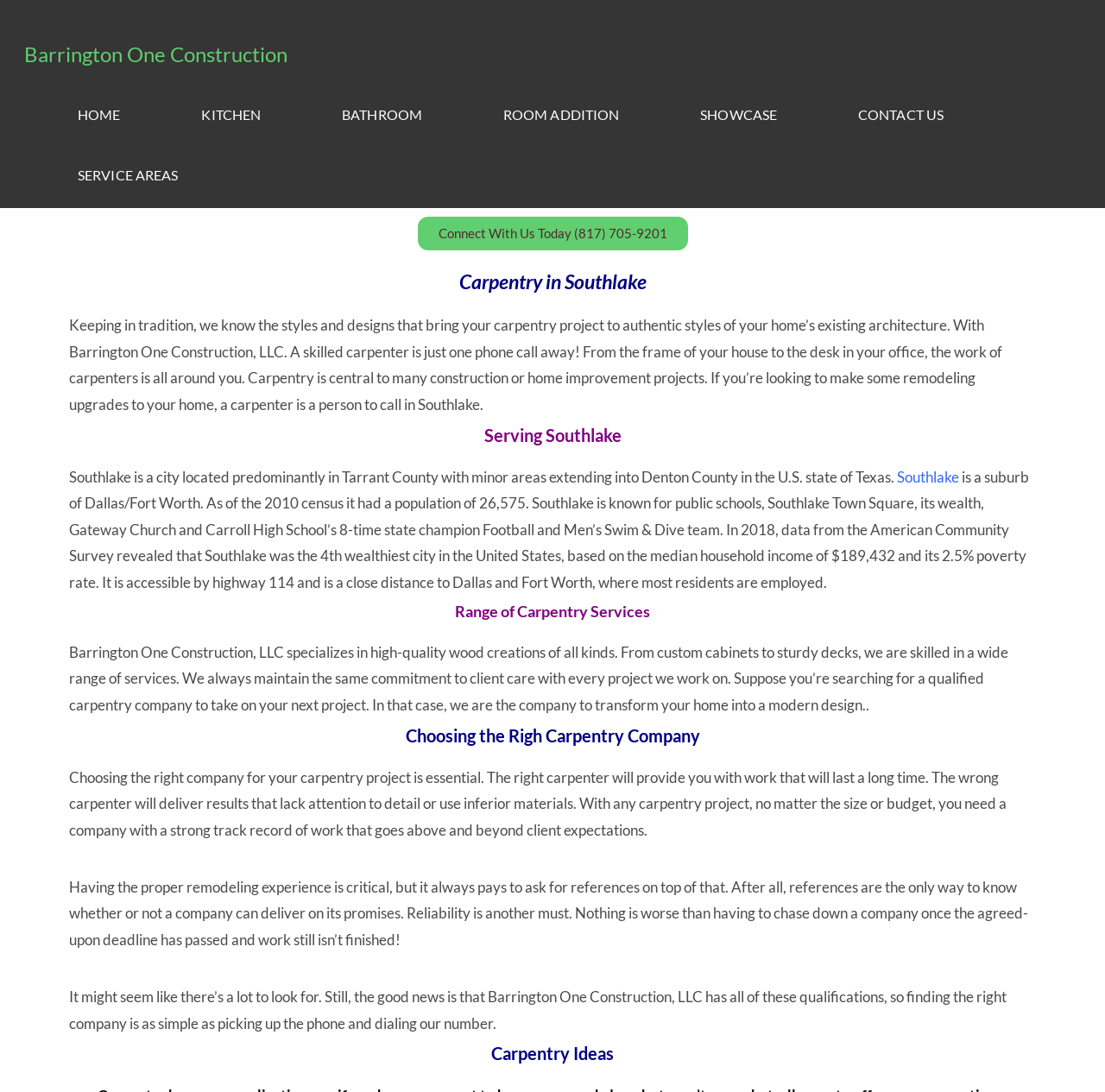Can you provide the bounding box coordinates for the element that should be clicked to implement the instruction: "Click on the 'CONTACT US' link"?

[0.74, 0.077, 0.891, 0.133]